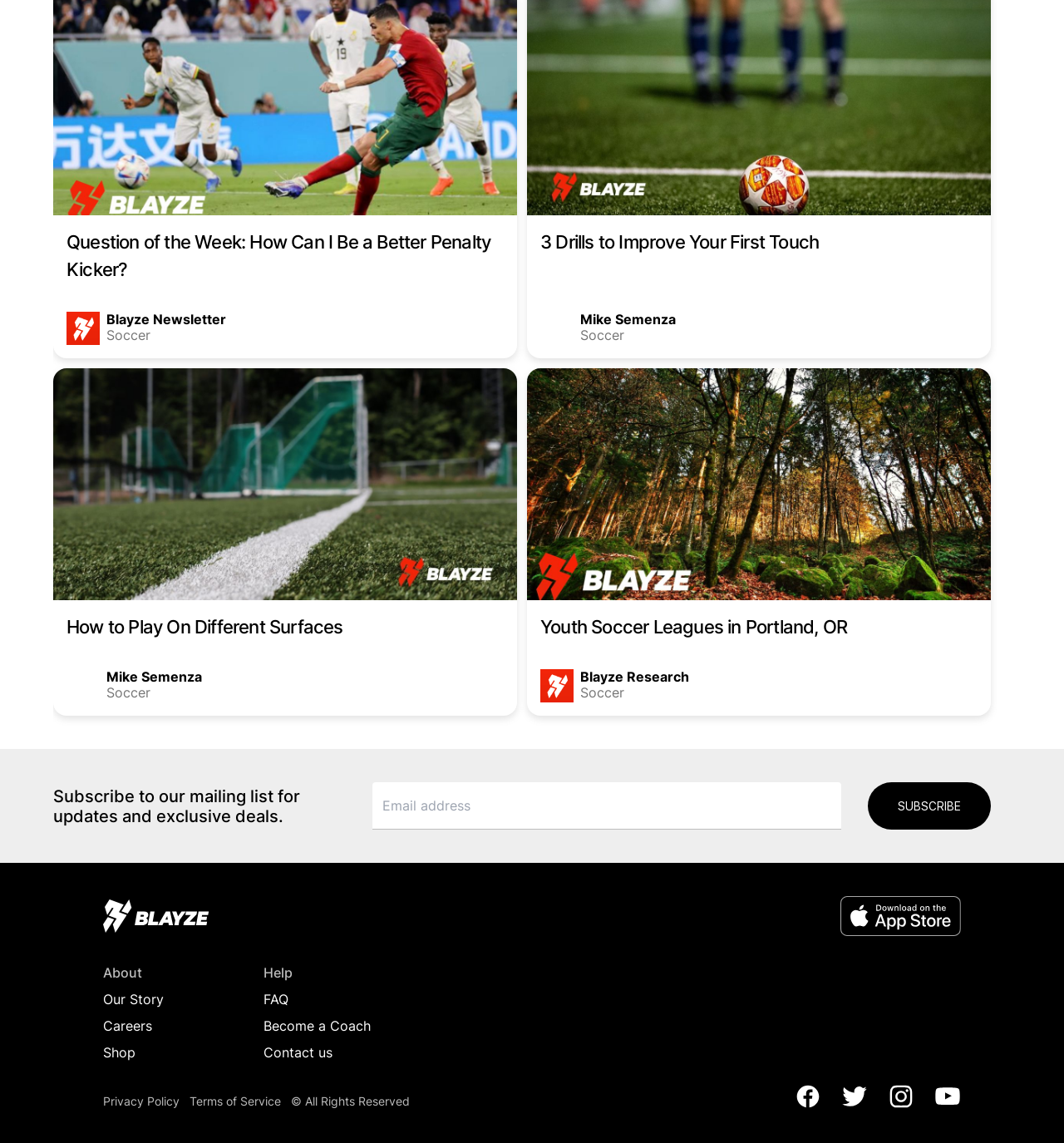Given the element description: "FAQ", predict the bounding box coordinates of the UI element it refers to, using four float numbers between 0 and 1, i.e., [left, top, right, bottom].

[0.248, 0.867, 0.271, 0.882]